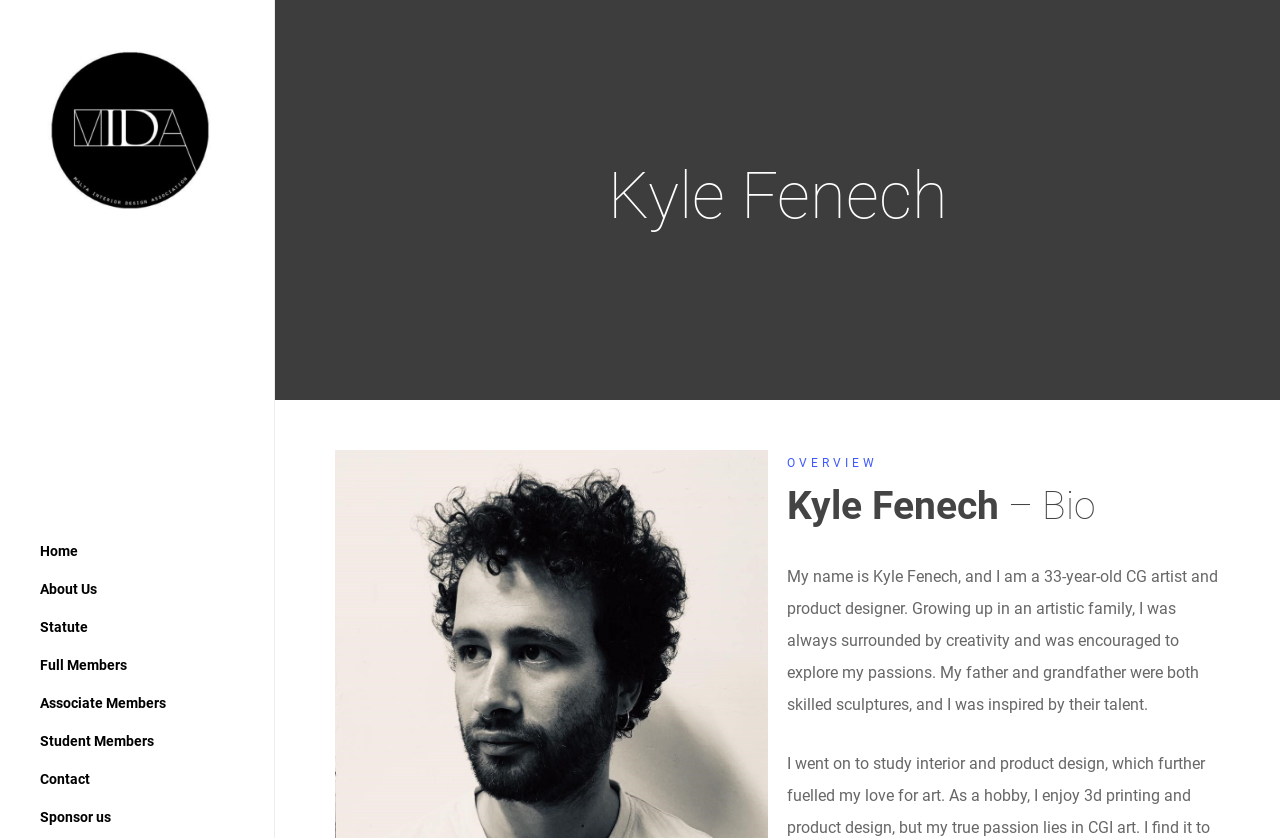Please identify the bounding box coordinates of the area that needs to be clicked to fulfill the following instruction: "Click on Home."

[0.023, 0.634, 0.069, 0.68]